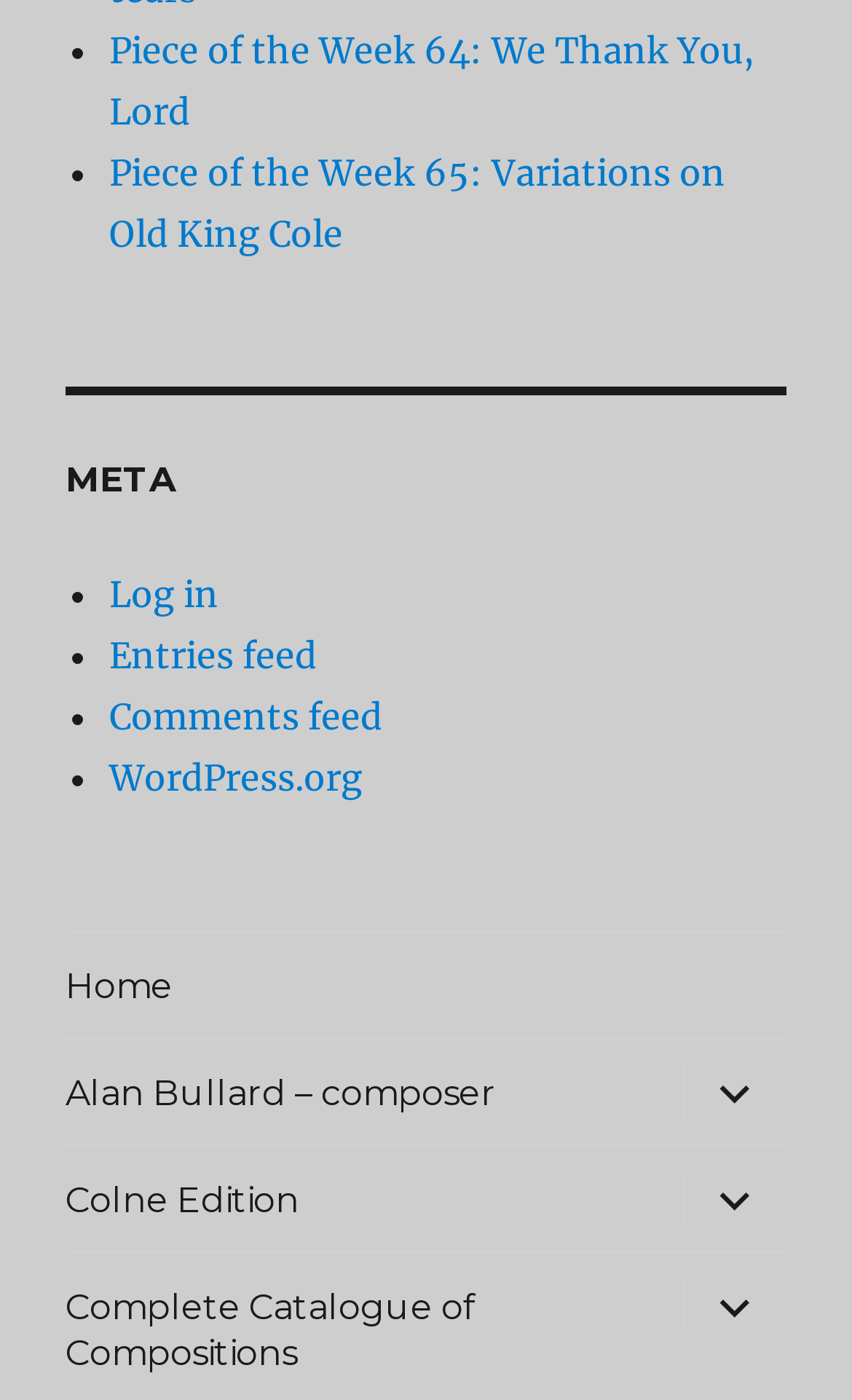Please answer the following question using a single word or phrase: 
How many buttons with the 'expand child menu' icon are there?

3